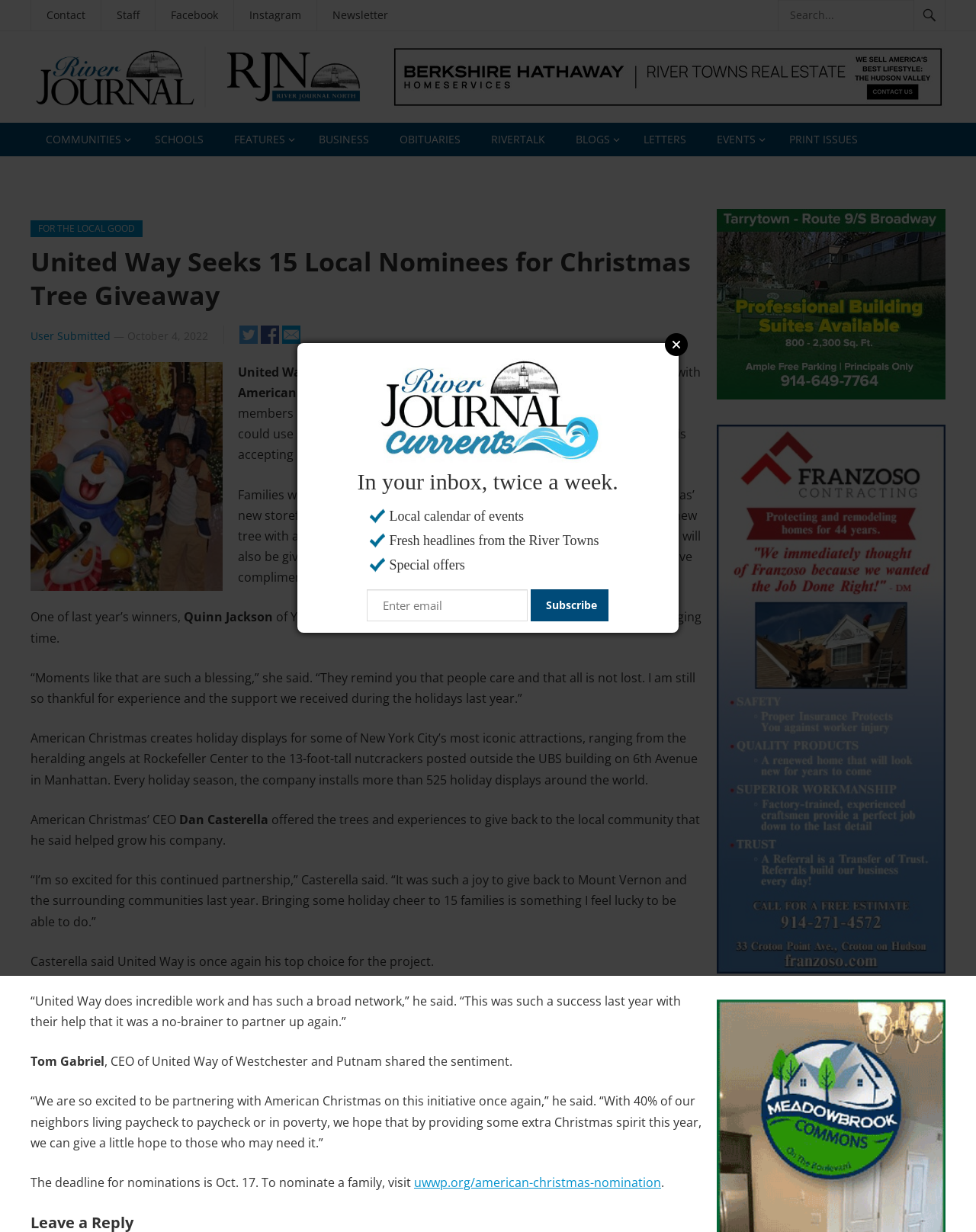Identify the bounding box coordinates of the specific part of the webpage to click to complete this instruction: "Nominate a family for a Christmas tree giveaway".

[0.424, 0.953, 0.677, 0.967]